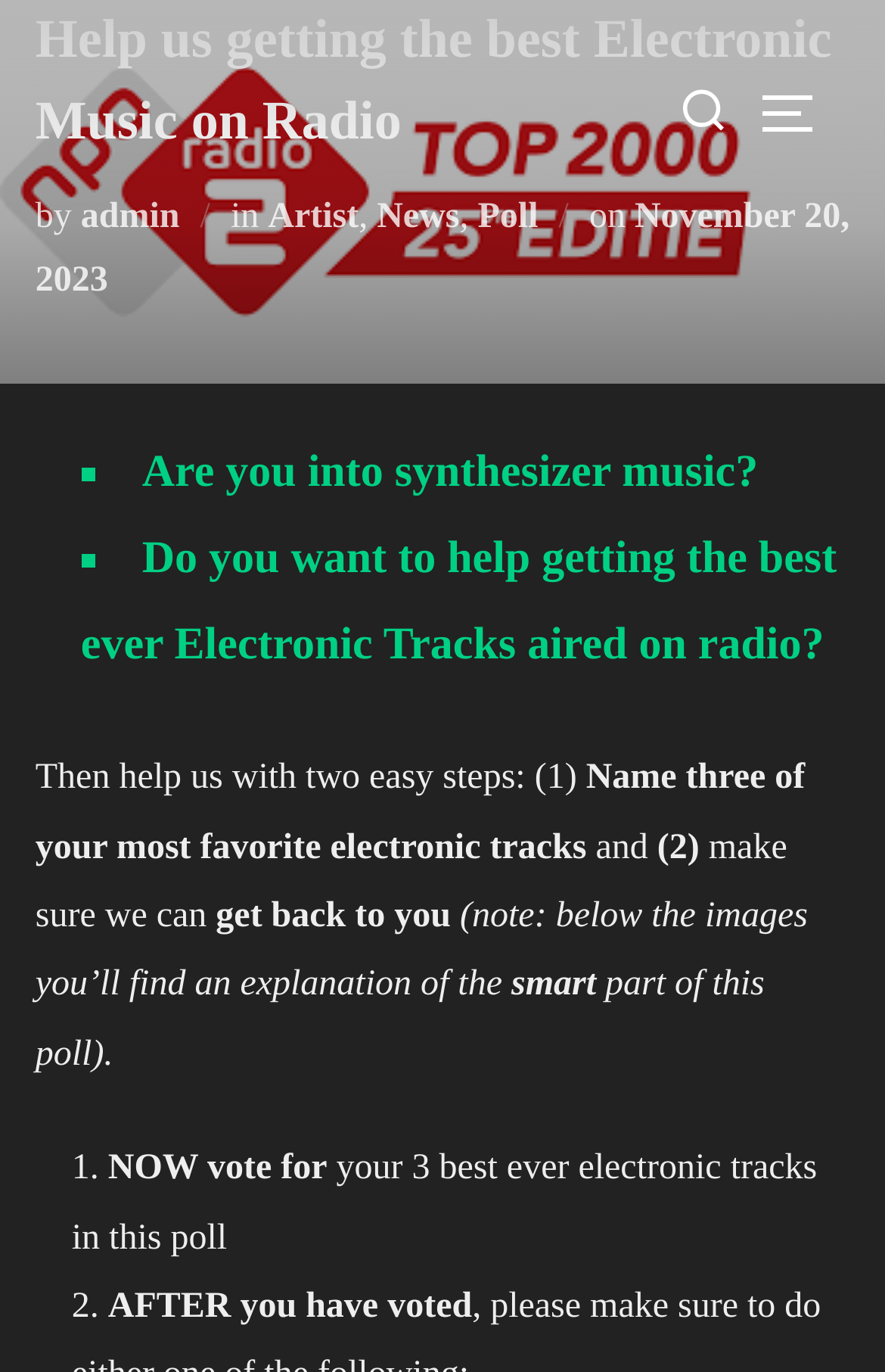Extract the bounding box coordinates for the UI element described as: "November 20, 2023December 17, 2023".

[0.04, 0.143, 0.96, 0.219]